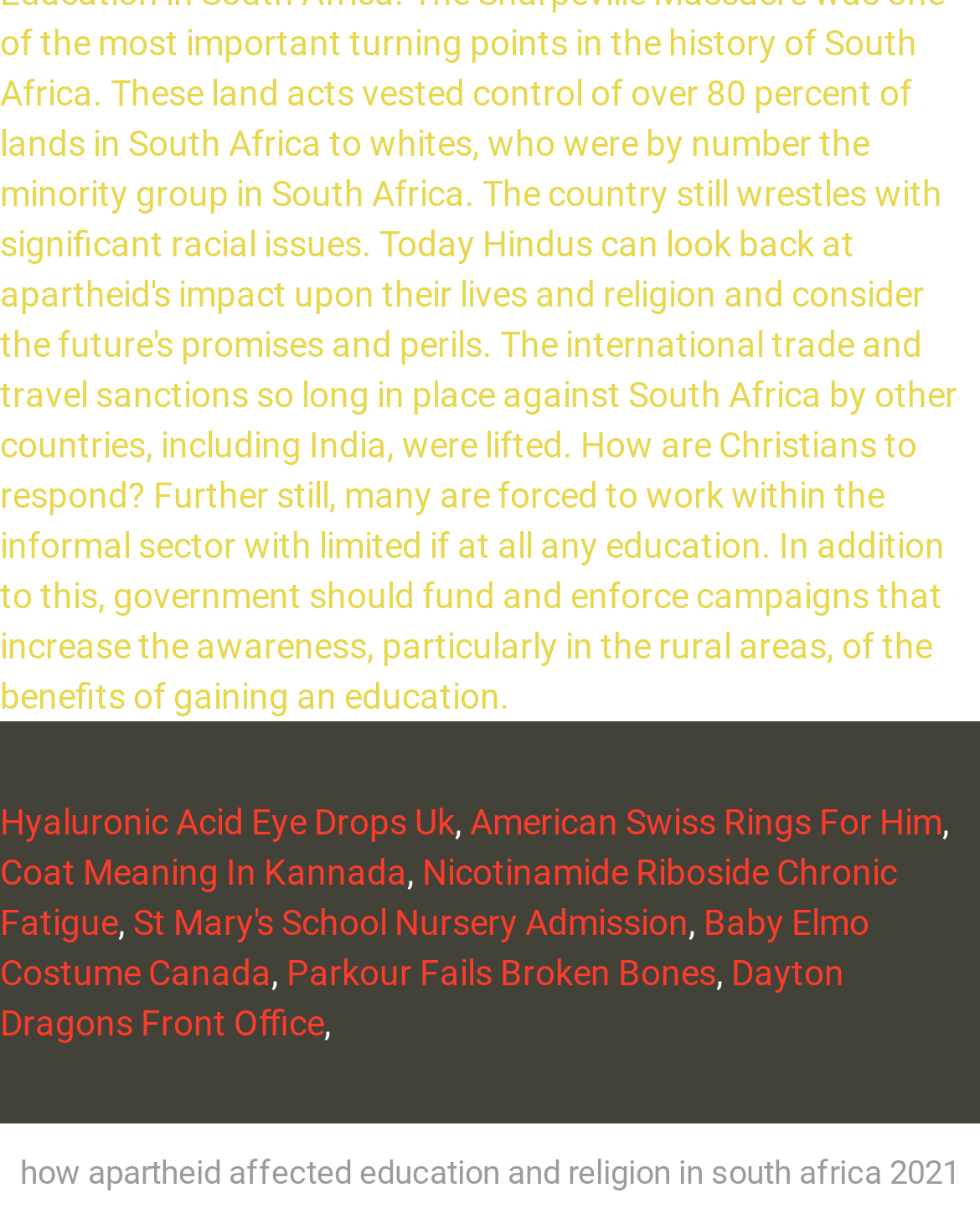Answer the question using only a single word or phrase: 
What is the topic related to South Africa?

apartheid